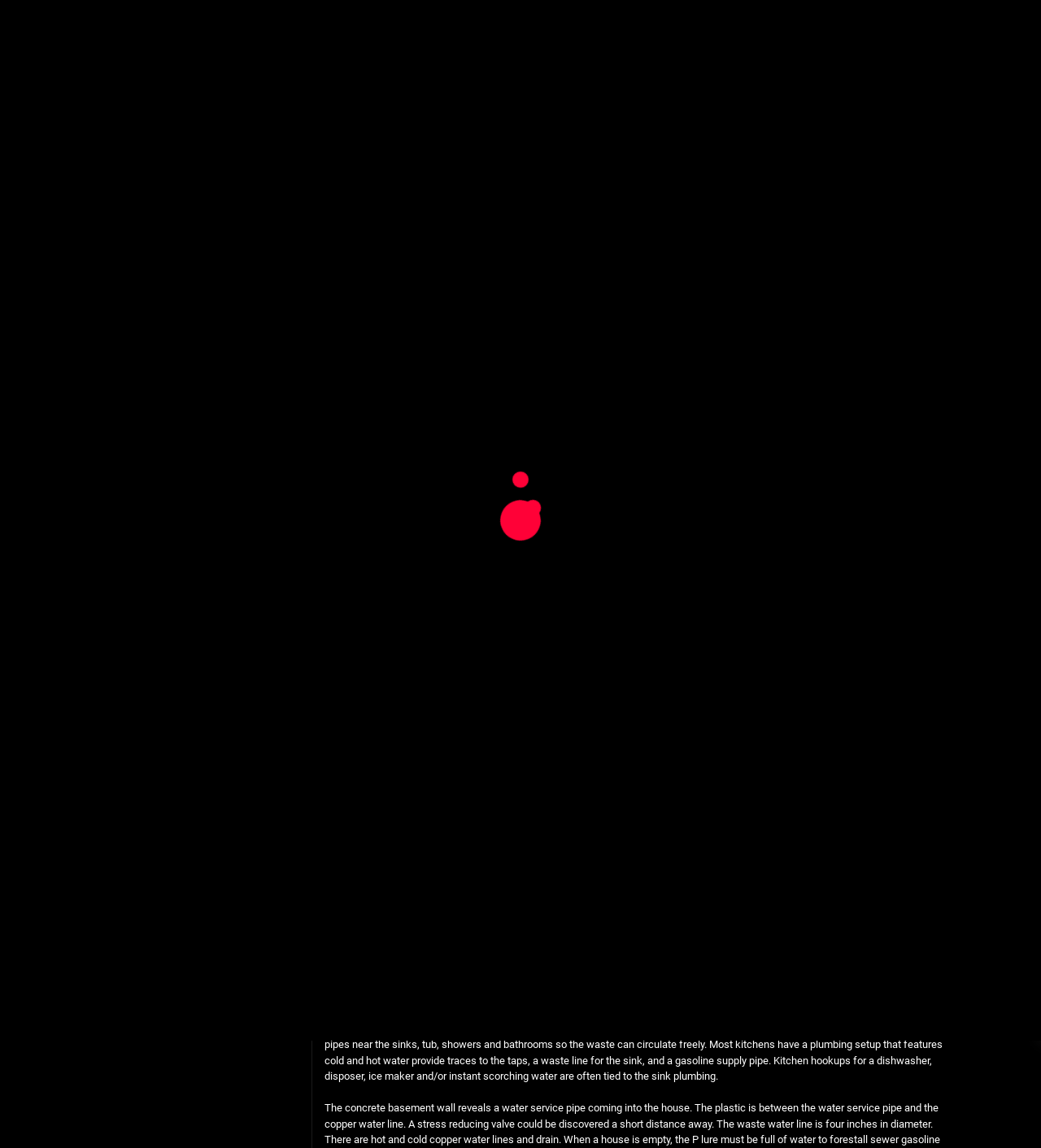Using the elements shown in the image, answer the question comprehensively: What is the date of the current entry?

I found the date of the current entry by looking at the StaticText element with the text 'Tuesday, June 11th, 2024' which is located at the top of the webpage.